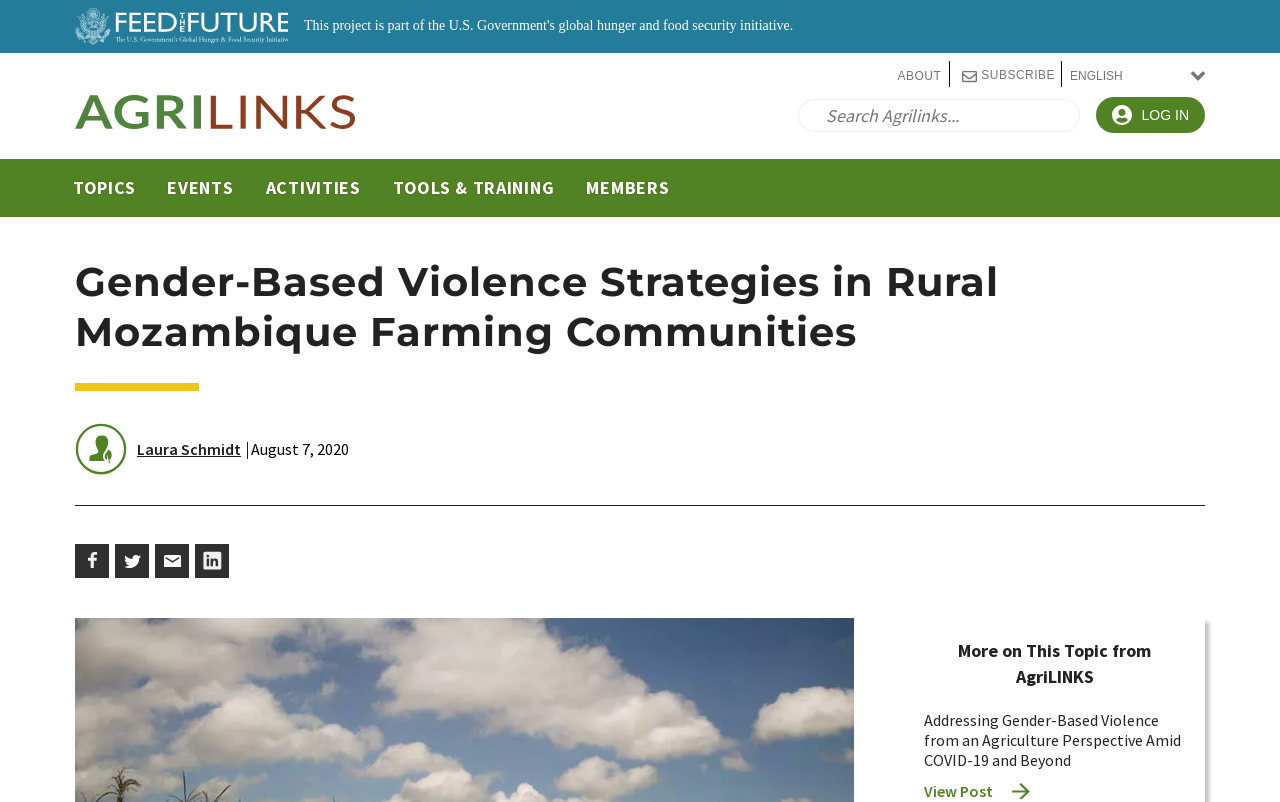Please locate the bounding box coordinates of the element's region that needs to be clicked to follow the instruction: "Click on Latest News". The bounding box coordinates should be provided as four float numbers between 0 and 1, i.e., [left, top, right, bottom].

None